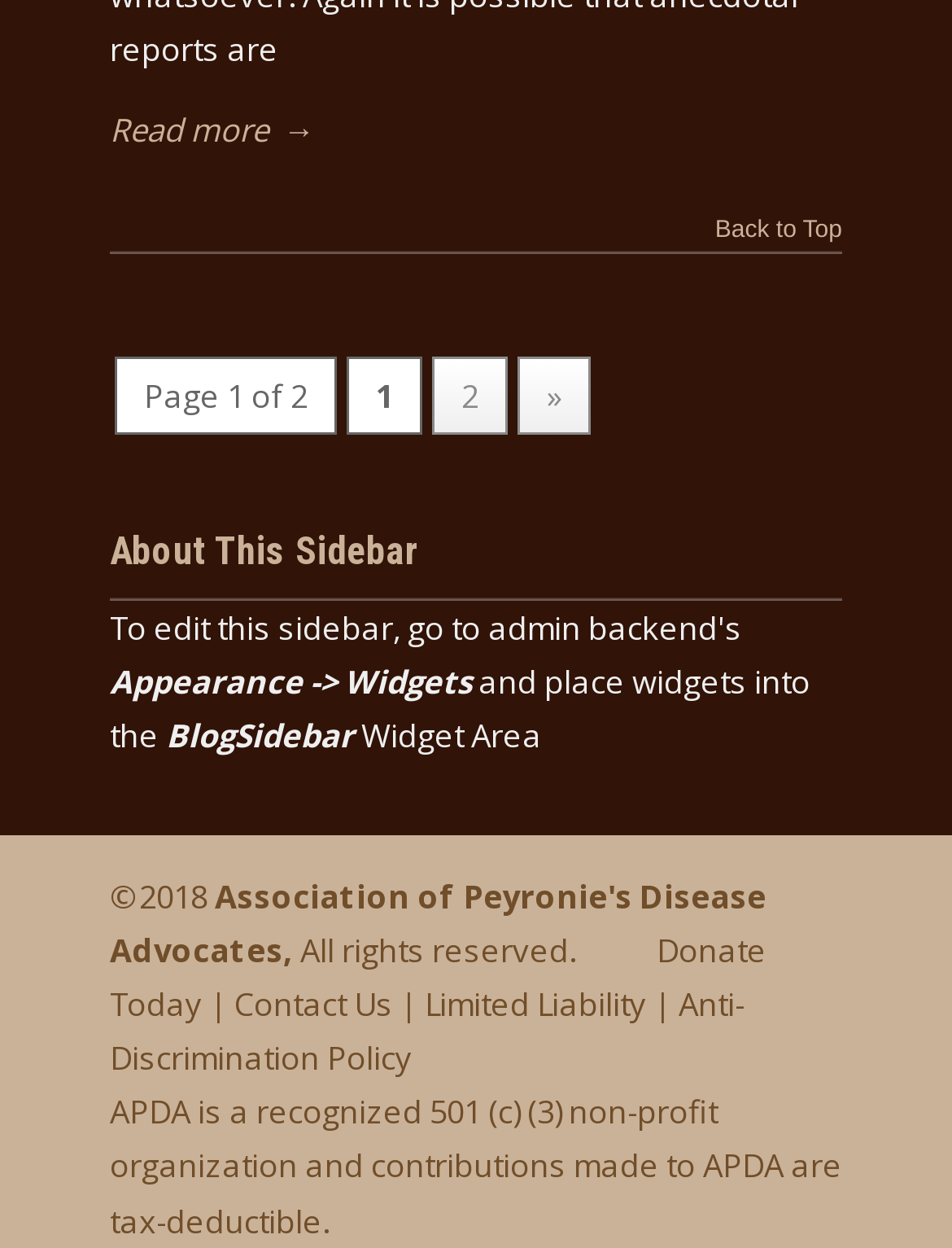Please indicate the bounding box coordinates for the clickable area to complete the following task: "Read more". The coordinates should be specified as four float numbers between 0 and 1, i.e., [left, top, right, bottom].

[0.115, 0.081, 0.331, 0.125]